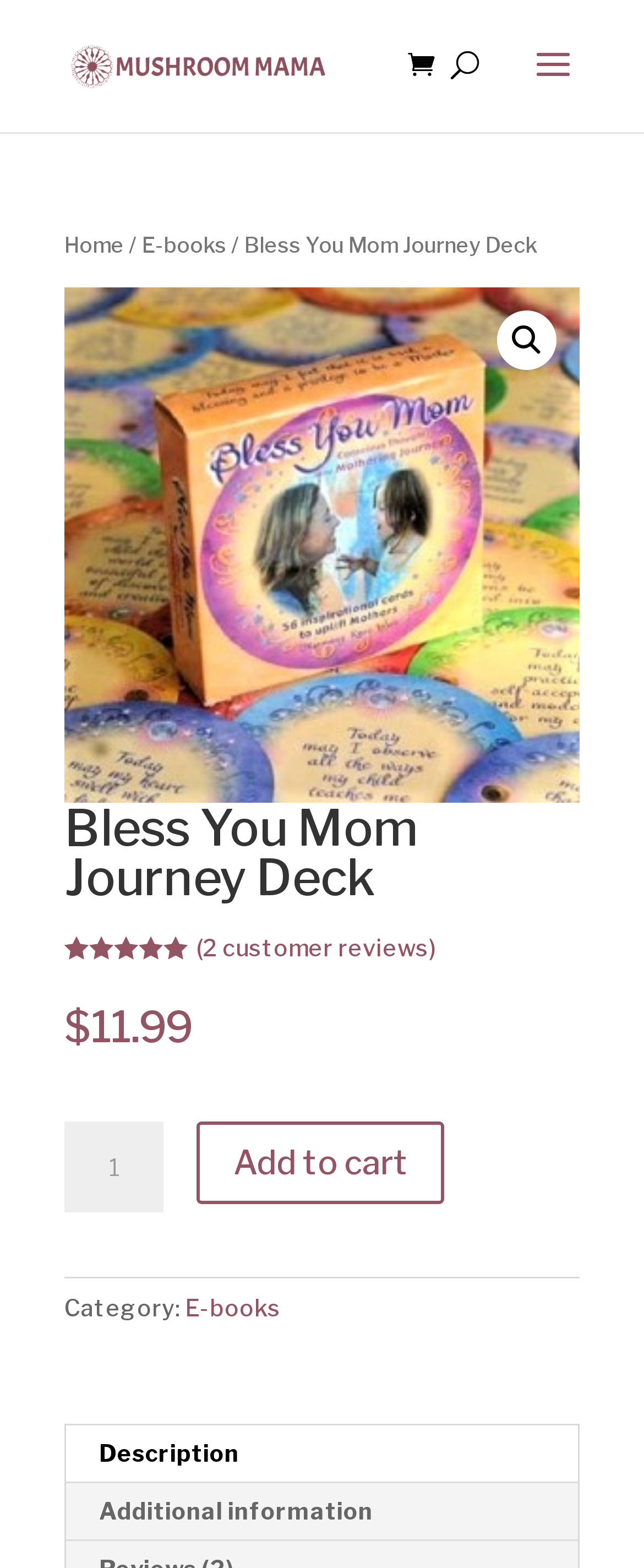Find the bounding box coordinates of the clickable area required to complete the following action: "Read the product description".

[0.097, 0.909, 0.903, 0.946]